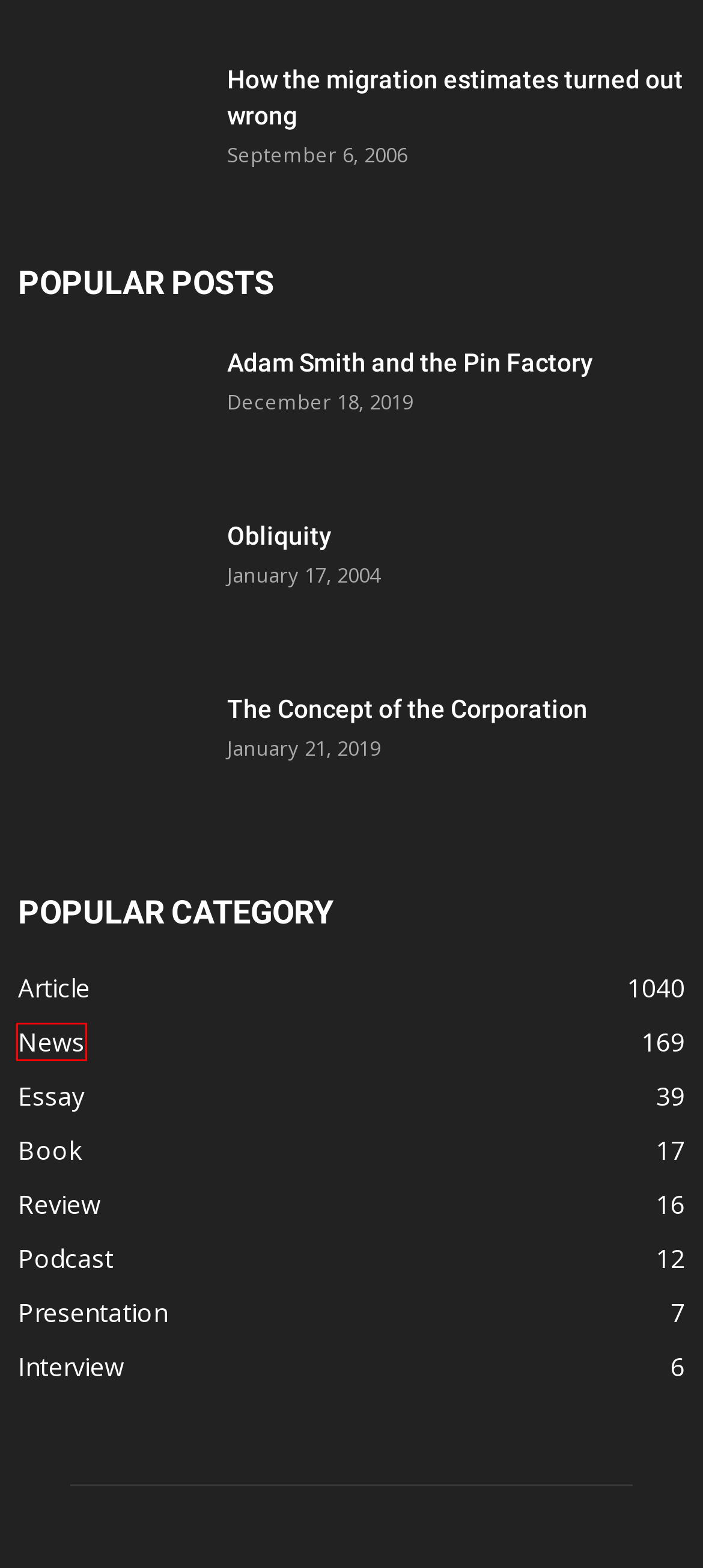You are provided a screenshot of a webpage featuring a red bounding box around a UI element. Choose the webpage description that most accurately represents the new webpage after clicking the element within the red bounding box. Here are the candidates:
A. Podcast Archives - John Kay
B. Presentation Archives - John Kay
C. Book Archives - John Kay
D. News Archives - John Kay
E. How the migration estimates turned out wrong - John Kay
F. Article Archives - John Kay
G. Adam Smith and the Pin Factory - John Kay
H. Essay Archives - John Kay

D